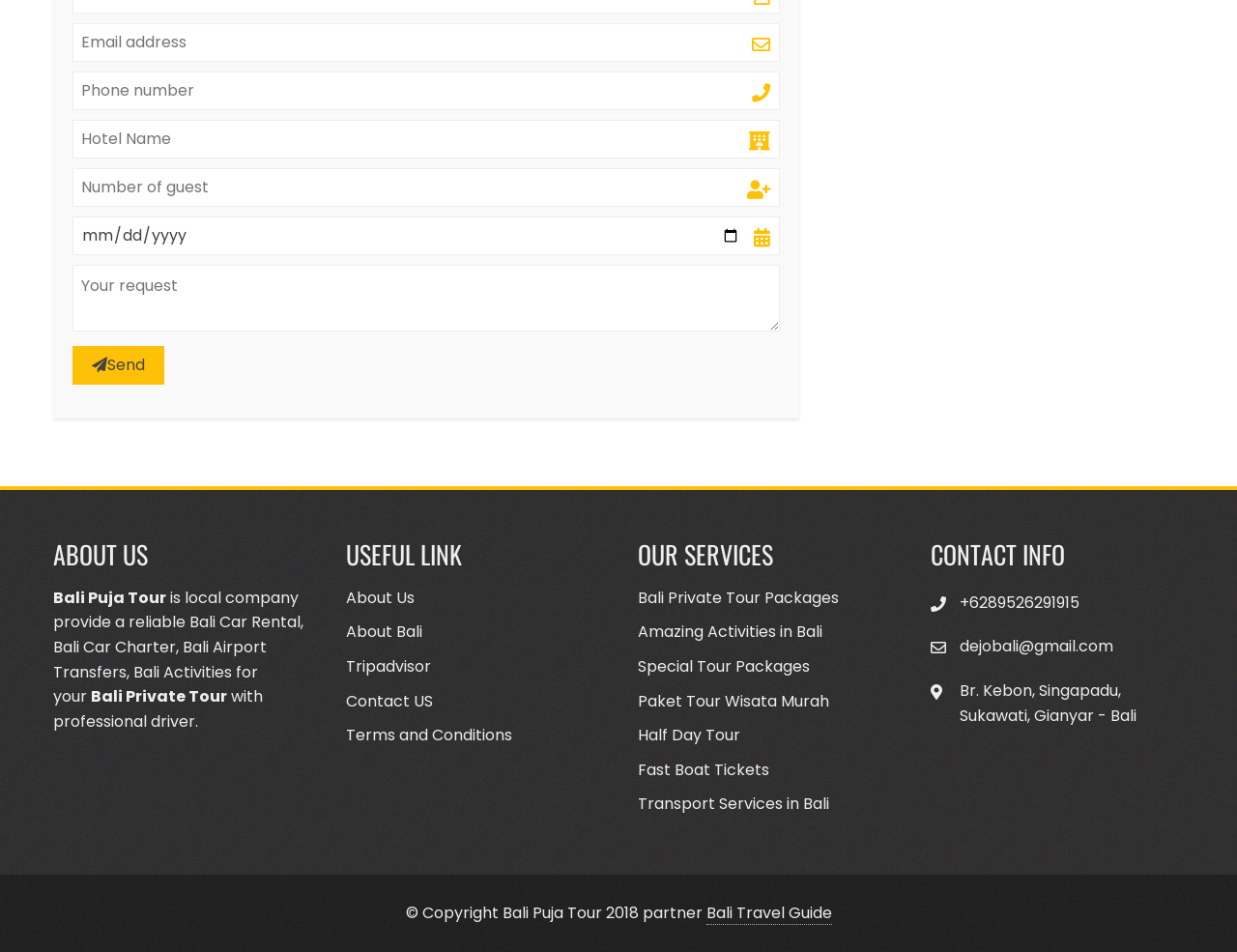What is the phone number for contact?
Look at the image and answer the question with a single word or phrase.

+6289526291915